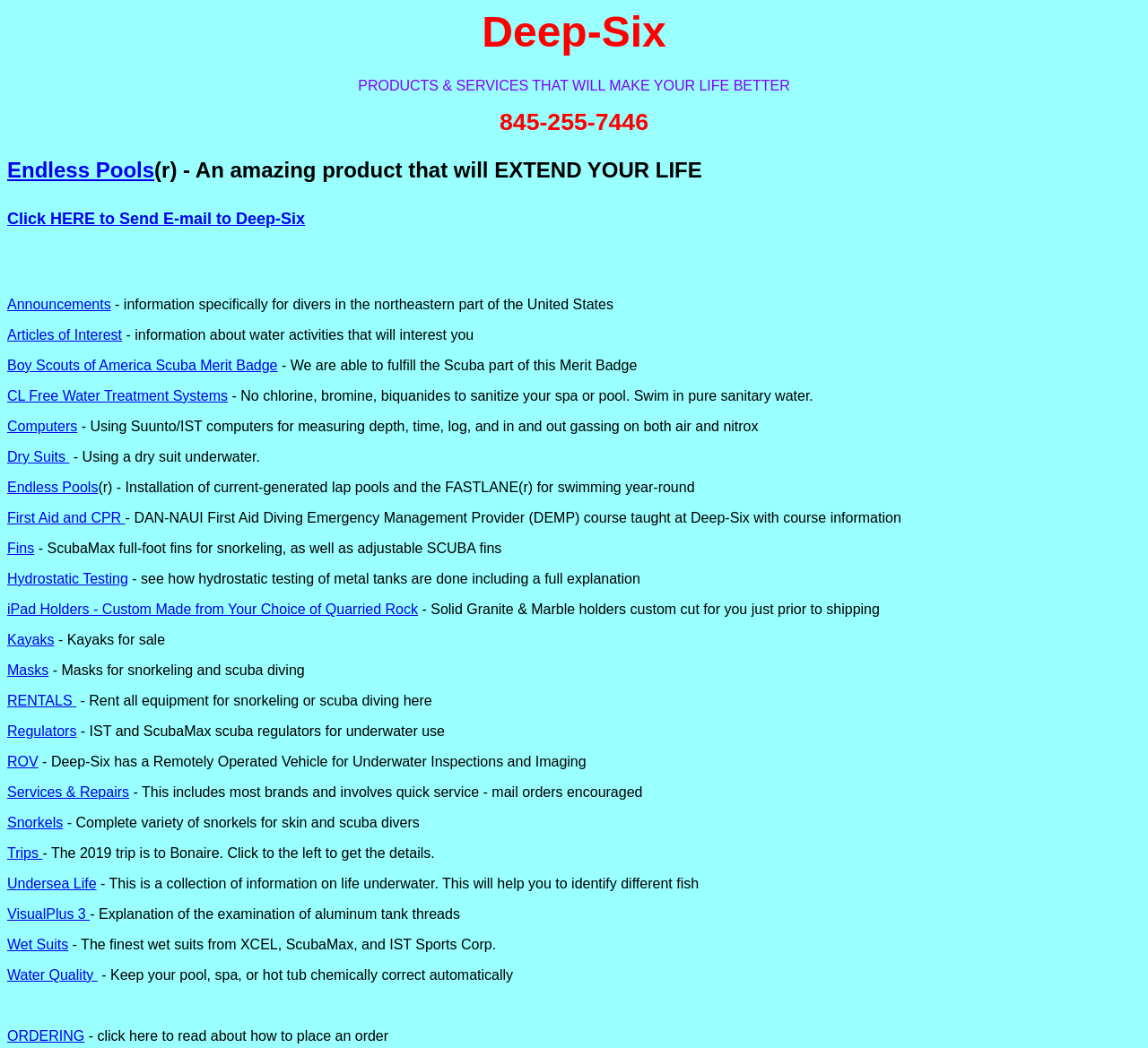Respond with a single word or short phrase to the following question: 
What is the purpose of the CL Free Water Treatment Systems?

To sanitize pool or spa water